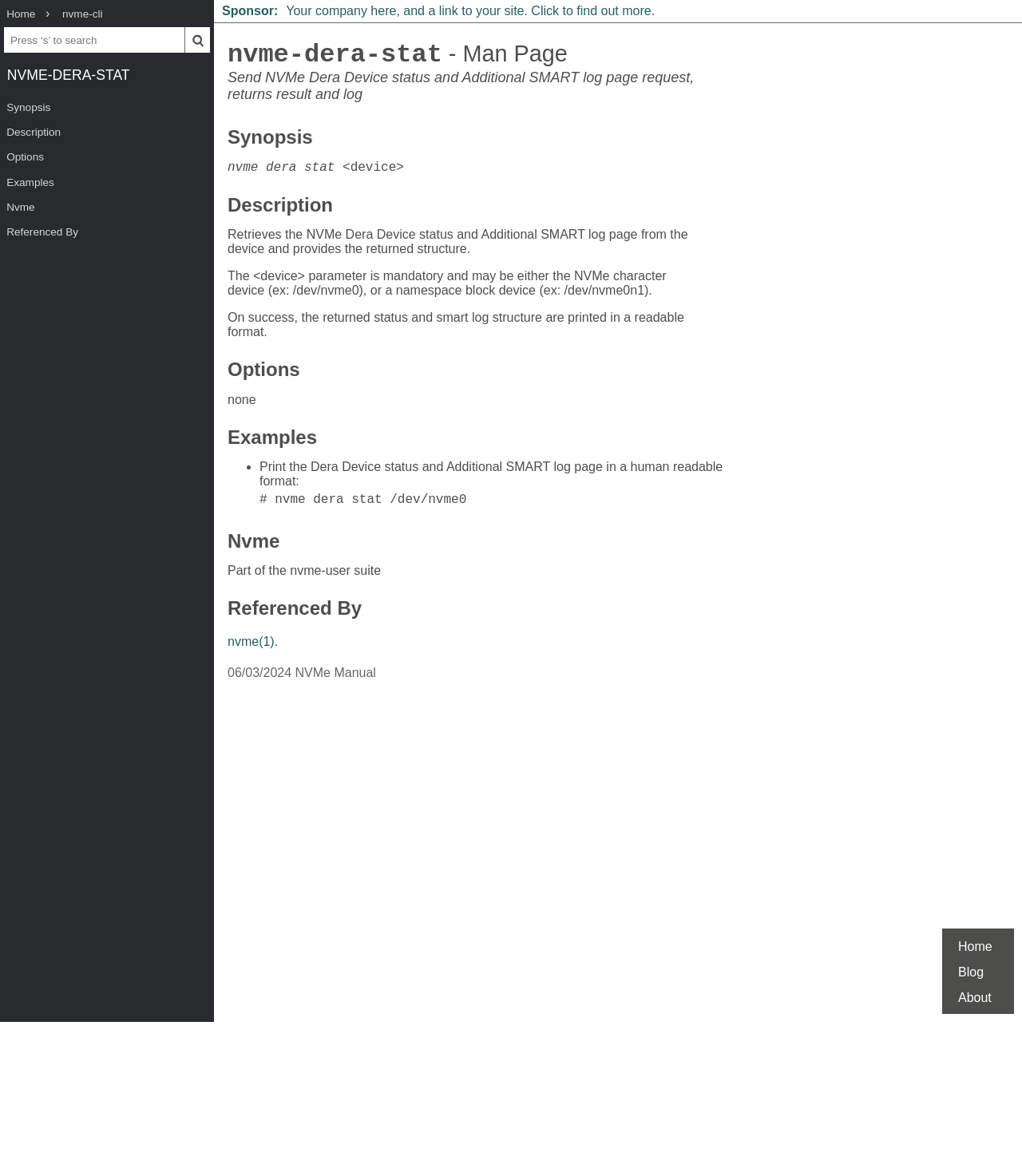Please find the bounding box for the following UI element description. Provide the coordinates in (top-left x, top-left y, bottom-right x, bottom-right y) format, with values between 0 and 1: Contact Us

None